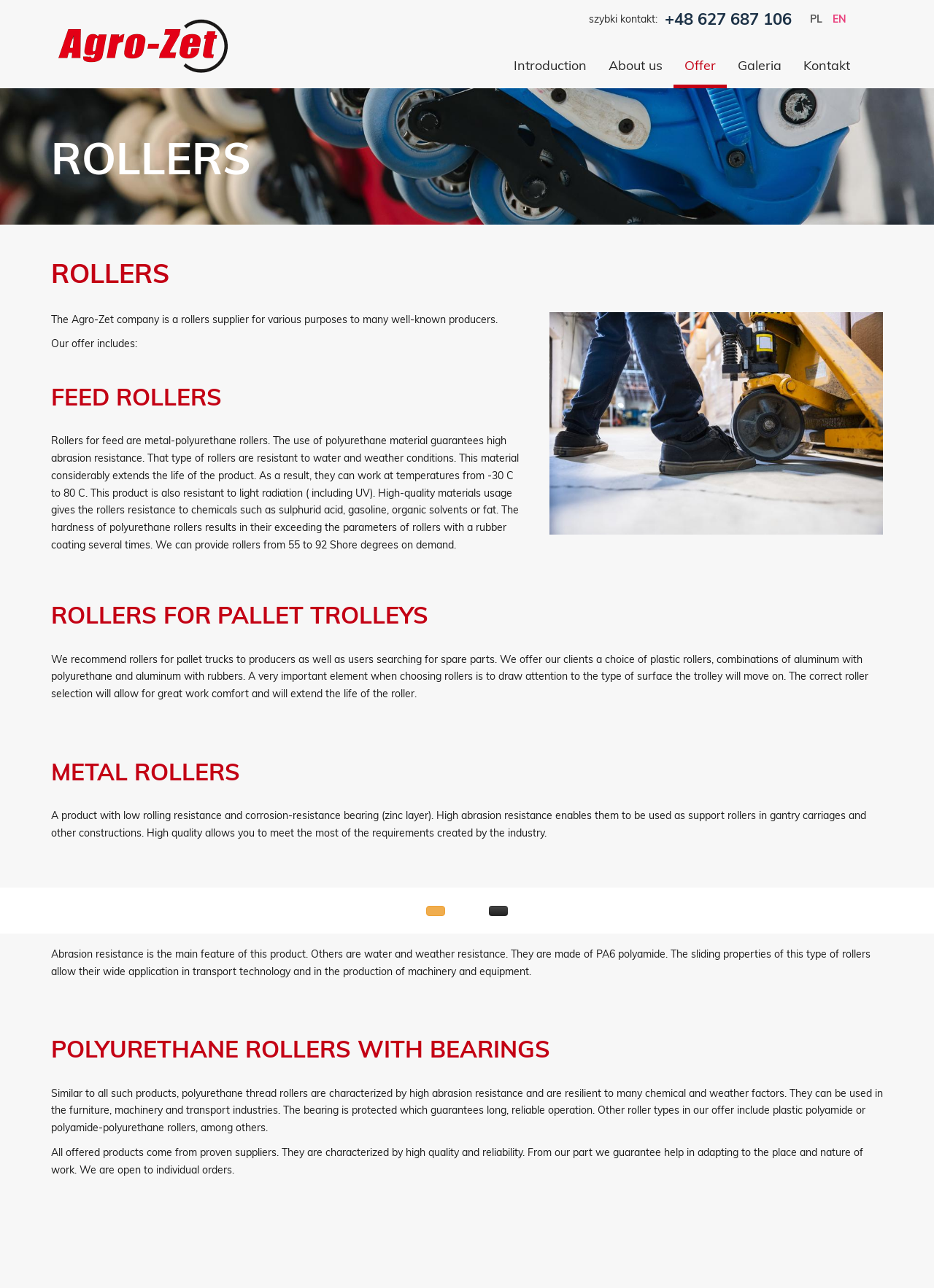Given the element description, predict the bounding box coordinates in the format (top-left x, top-left y, bottom-right x, bottom-right y), using floating point numbers between 0 and 1: About us

[0.64, 0.038, 0.721, 0.066]